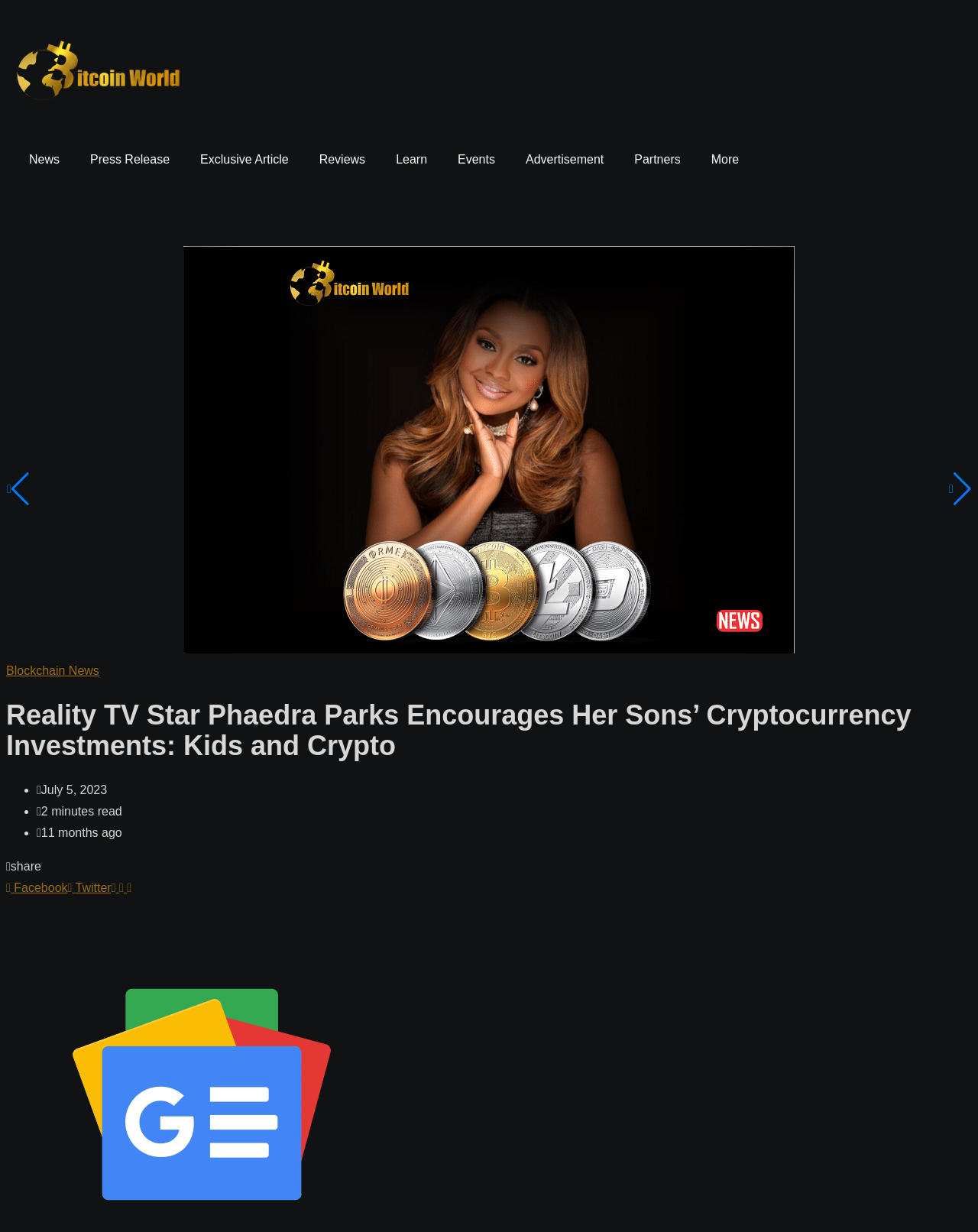Extract the primary headline from the webpage and present its text.

Reality TV Star Phaedra Parks Encourages Her Sons’ Cryptocurrency Investments: Kids and Crypto